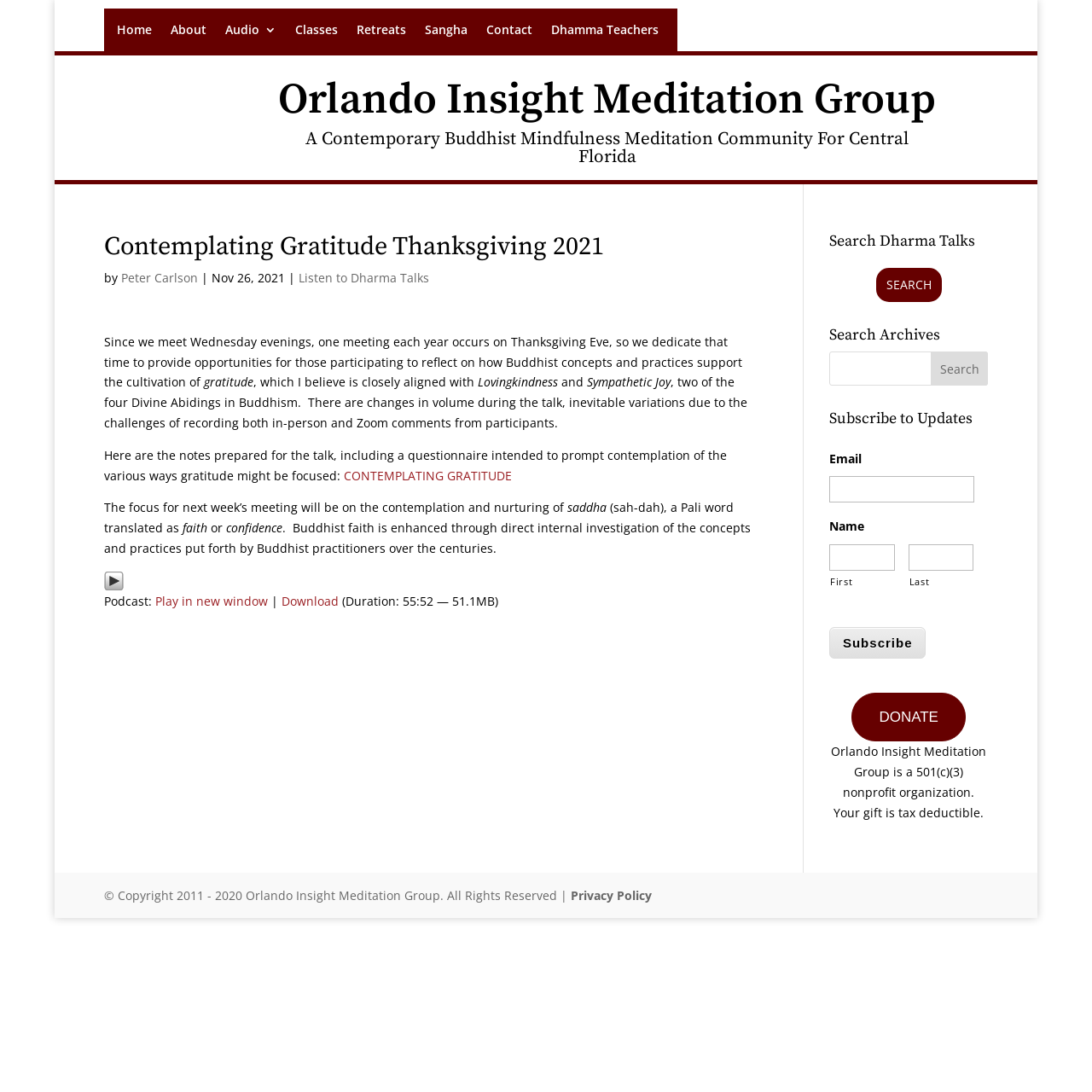Bounding box coordinates should be in the format (top-left x, top-left y, bottom-right x, bottom-right y) and all values should be floating point numbers between 0 and 1. Determine the bounding box coordinate for the UI element described as: Privacy Policy

[0.522, 0.812, 0.597, 0.827]